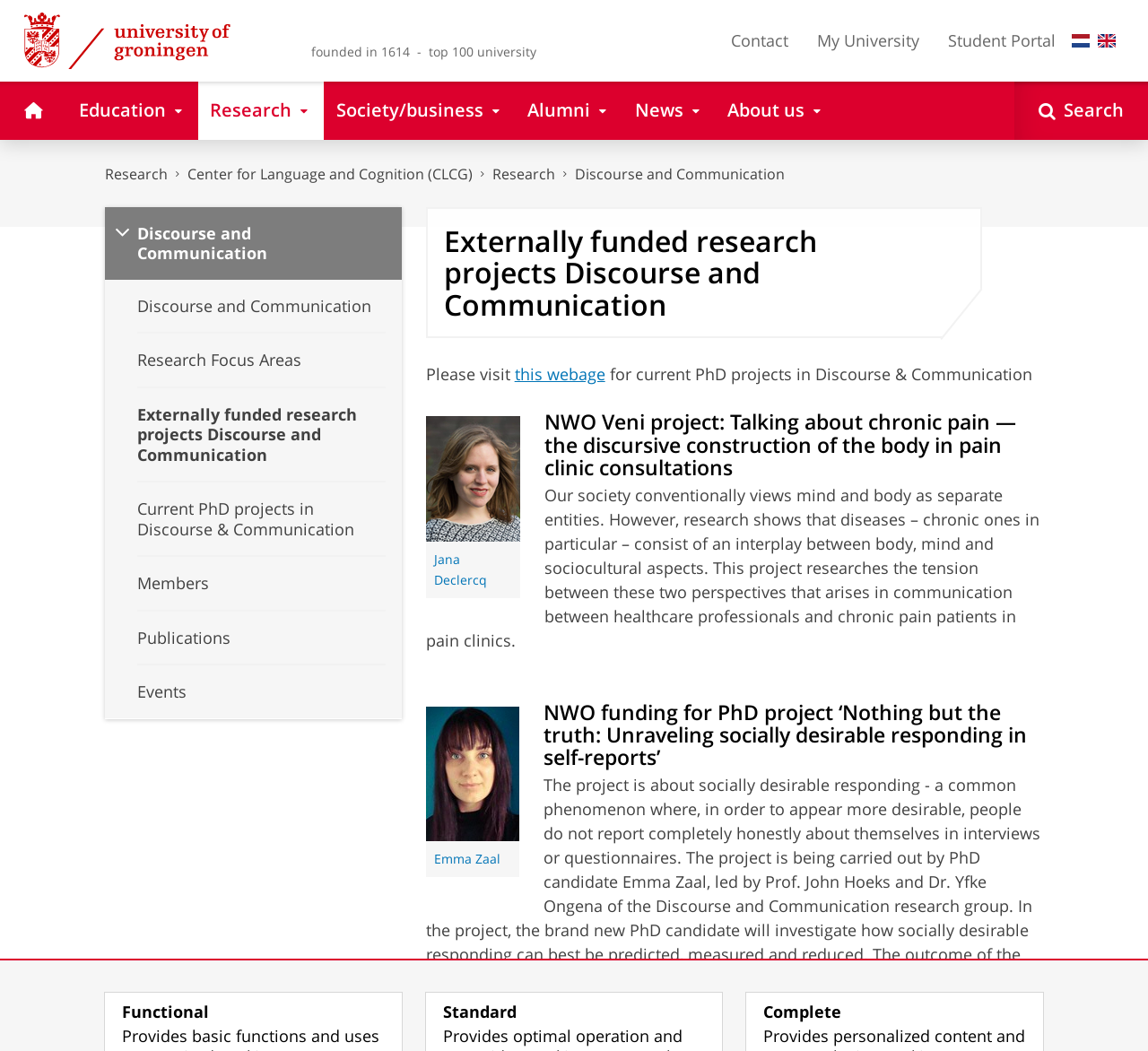What is the name of the university?
Based on the screenshot, provide your answer in one word or phrase.

University of Groningen